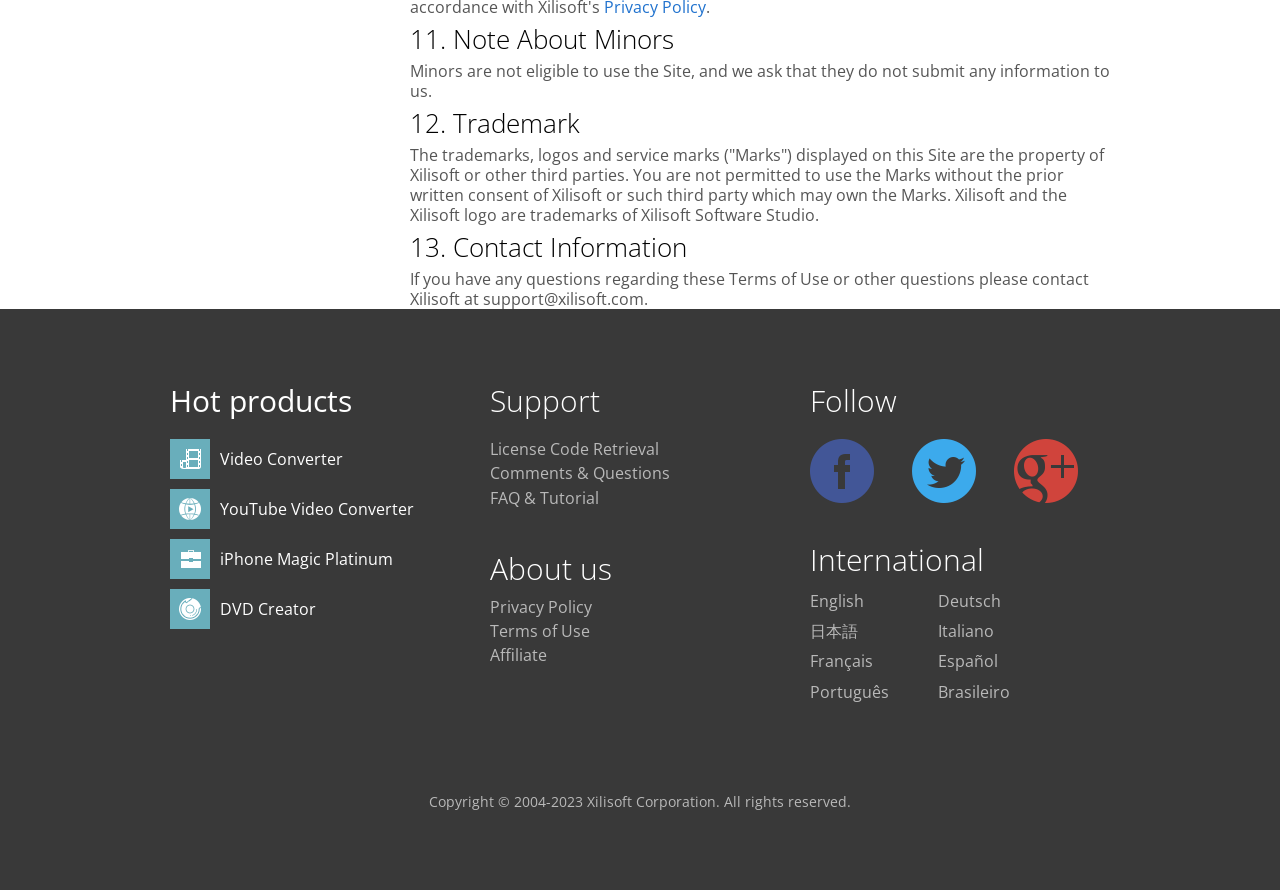Please determine the bounding box coordinates, formatted as (top-left x, top-left y, bottom-right x, bottom-right y), with all values as floating point numbers between 0 and 1. Identify the bounding box of the region described as: Brasileiro

[0.733, 0.765, 0.789, 0.79]